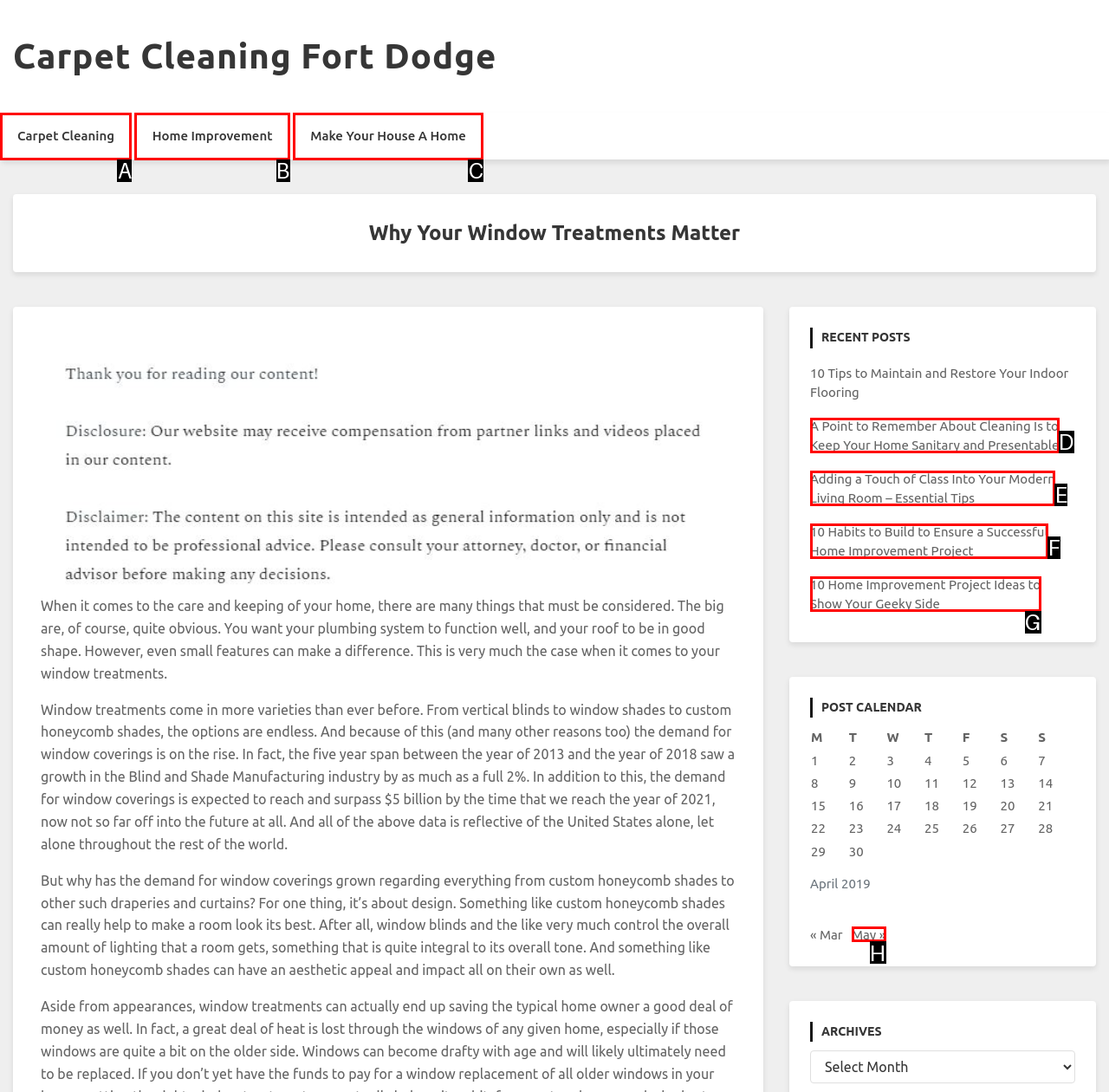Please identify the UI element that matches the description: Home Improvement
Respond with the letter of the correct option.

B